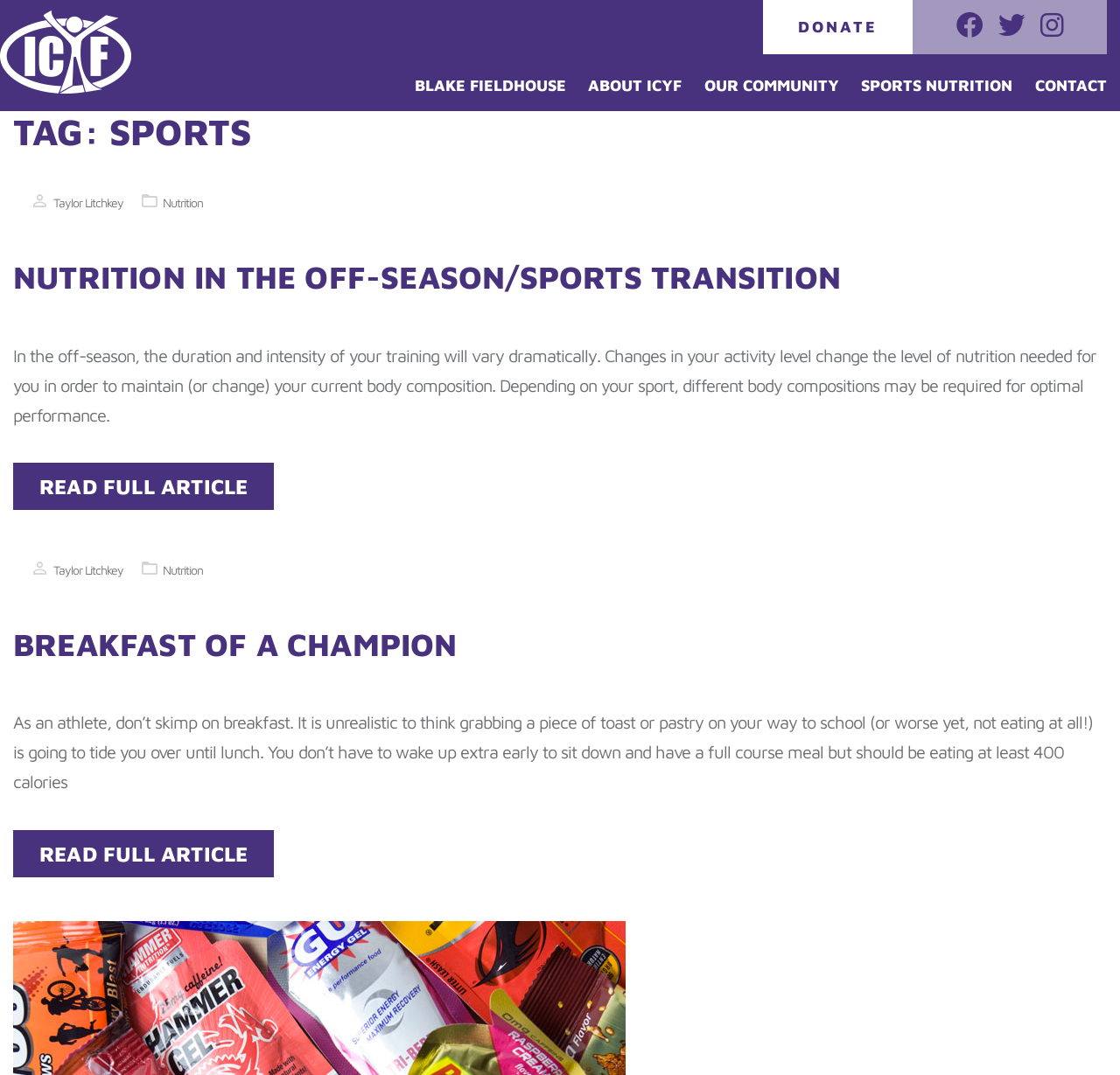Provide a thorough and detailed response to the question by examining the image: 
What is the minimum number of calories recommended for breakfast?

According to the article 'BREAKFAST OF A CHAMPION', it is recommended to eat at least 400 calories for breakfast, as mentioned in the static text element with bounding box coordinates [0.012, 0.662, 0.976, 0.736].